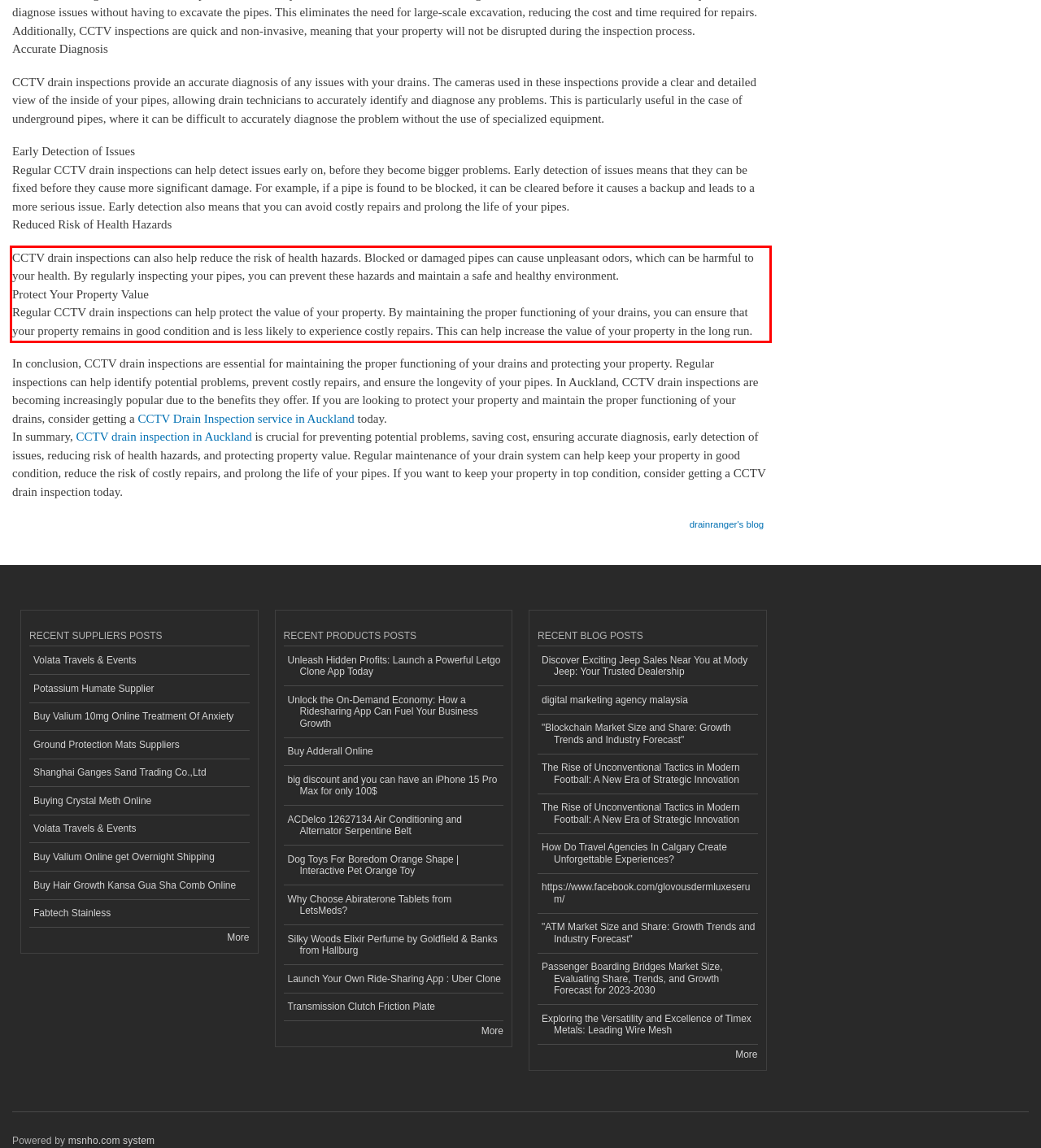Review the screenshot of the webpage and recognize the text inside the red rectangle bounding box. Provide the extracted text content.

CCTV drain inspections can also help reduce the risk of health hazards. Blocked or damaged pipes can cause unpleasant odors, which can be harmful to your health. By regularly inspecting your pipes, you can prevent these hazards and maintain a safe and healthy environment. Protect Your Property Value Regular CCTV drain inspections can help protect the value of your property. By maintaining the proper functioning of your drains, you can ensure that your property remains in good condition and is less likely to experience costly repairs. This can help increase the value of your property in the long run.